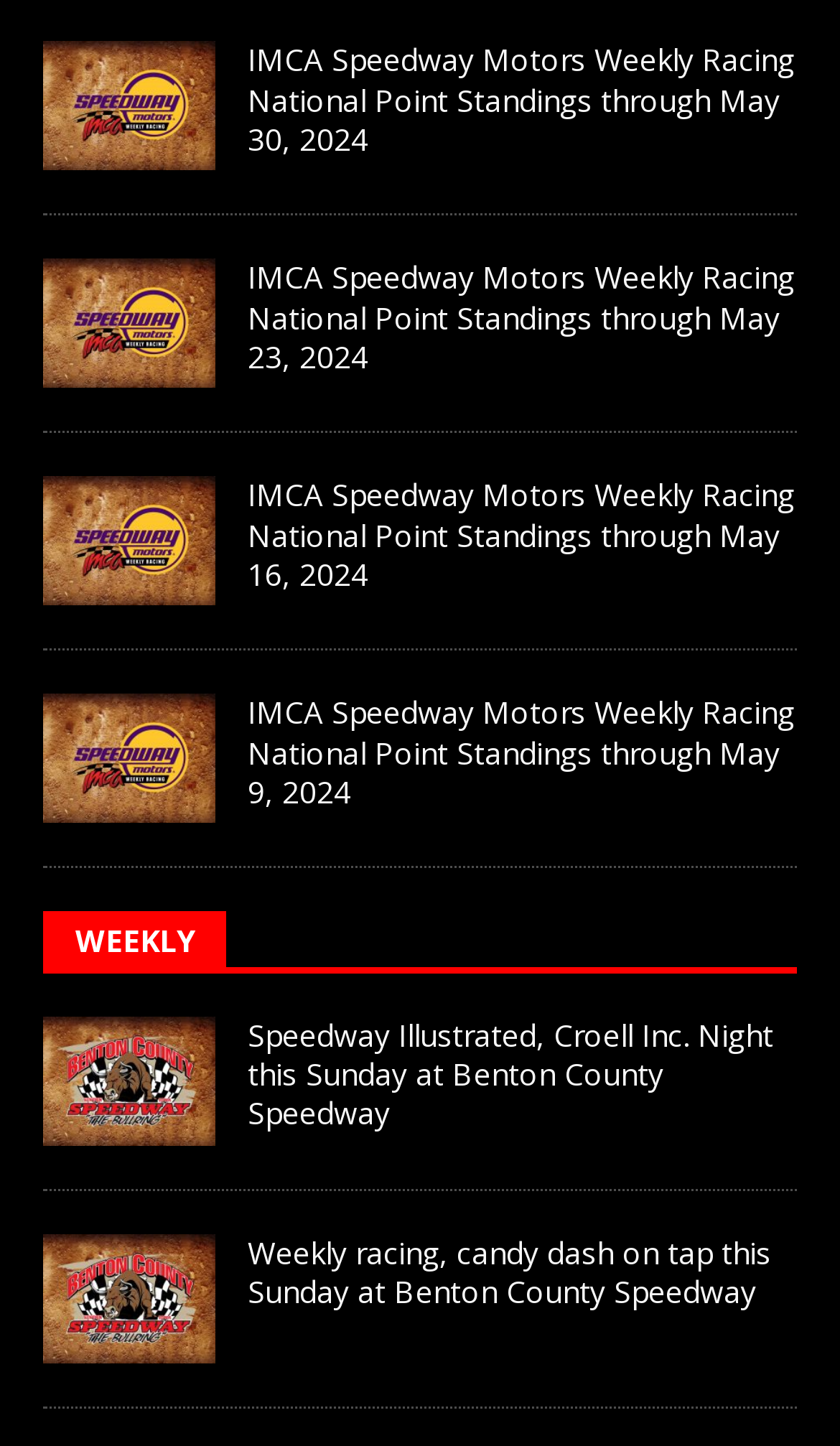What is the date range of the point standings?
Respond with a short answer, either a single word or a phrase, based on the image.

May 9 to May 30, 2024